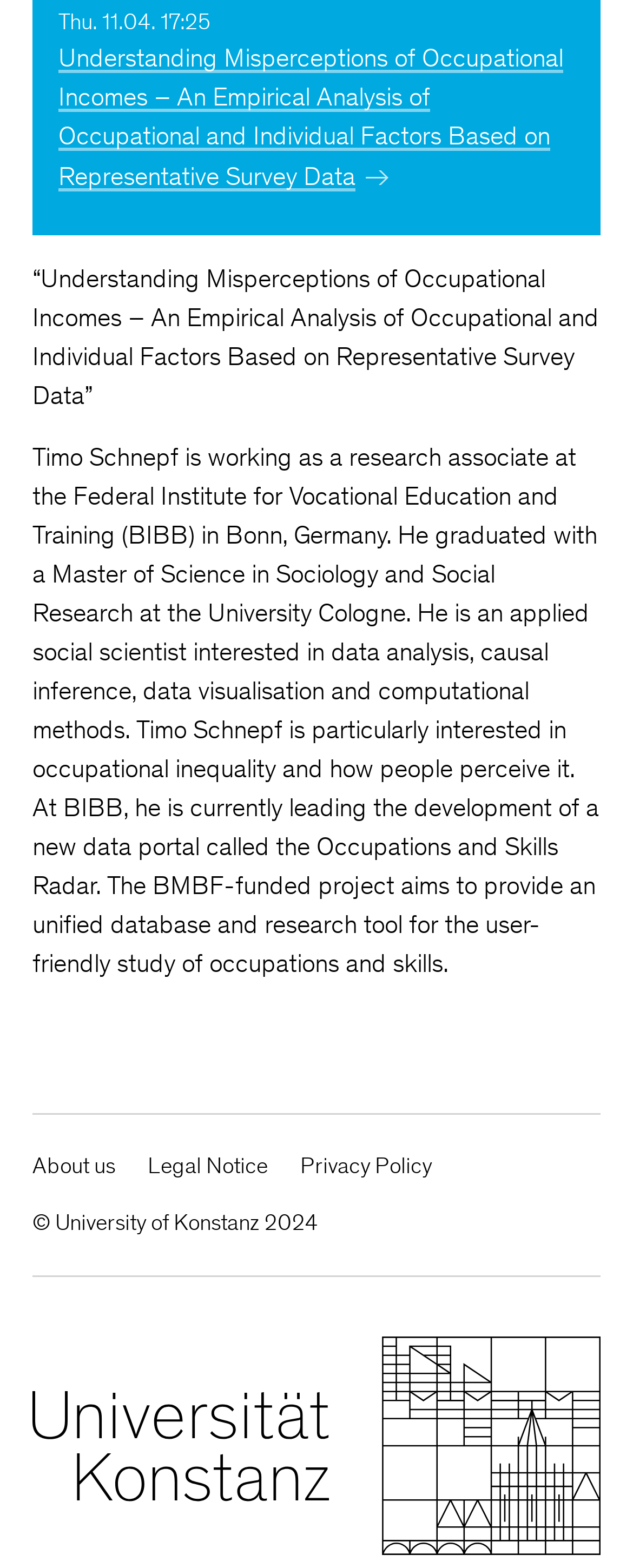How many links are there at the bottom of the webpage?
Please respond to the question with a detailed and well-explained answer.

There are four links at the bottom of the webpage, which are 'About us', 'Legal Notice', 'Privacy Policy', and an empty link.